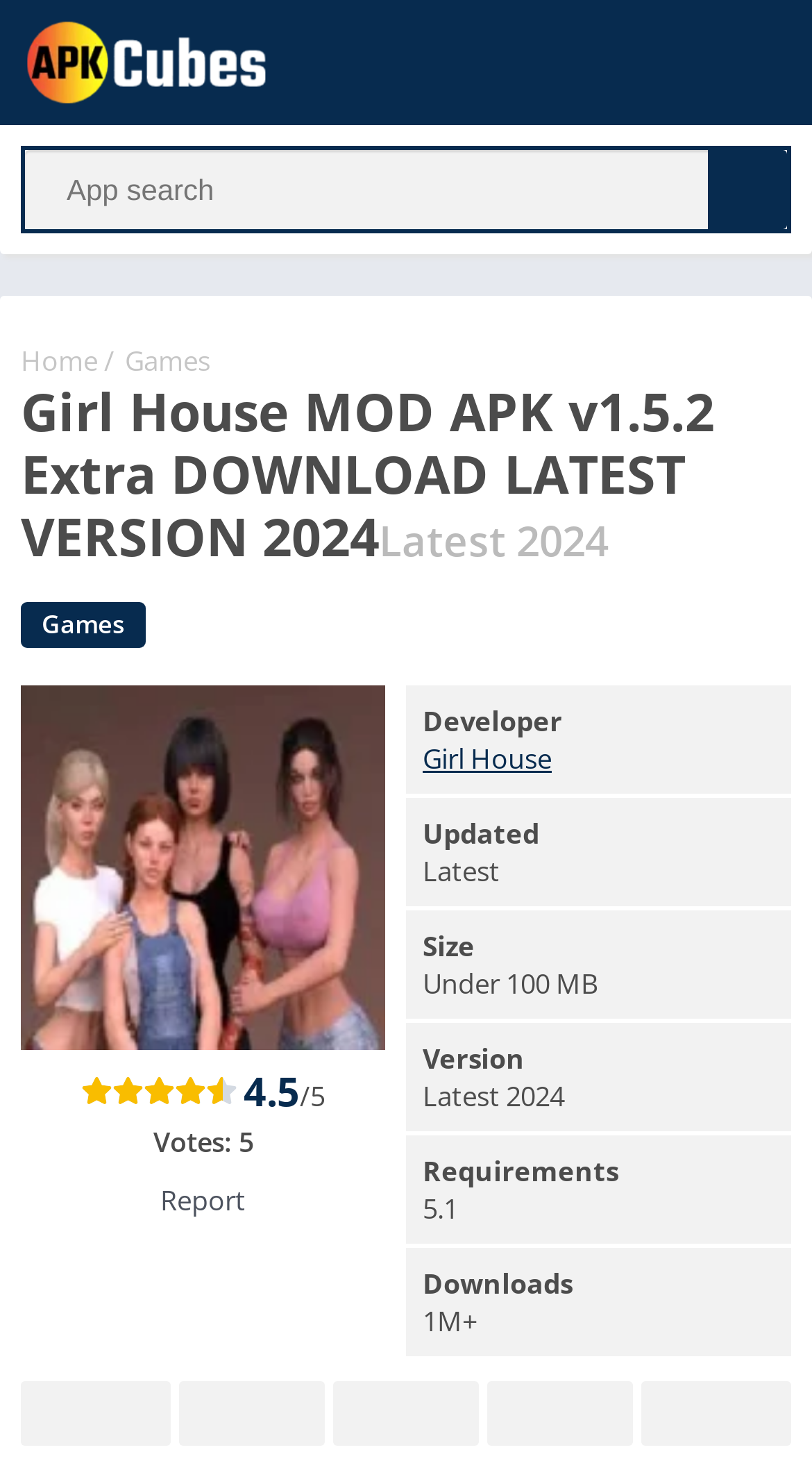Locate the bounding box coordinates of the segment that needs to be clicked to meet this instruction: "Visit the Facebook page".

[0.026, 0.94, 0.21, 0.984]